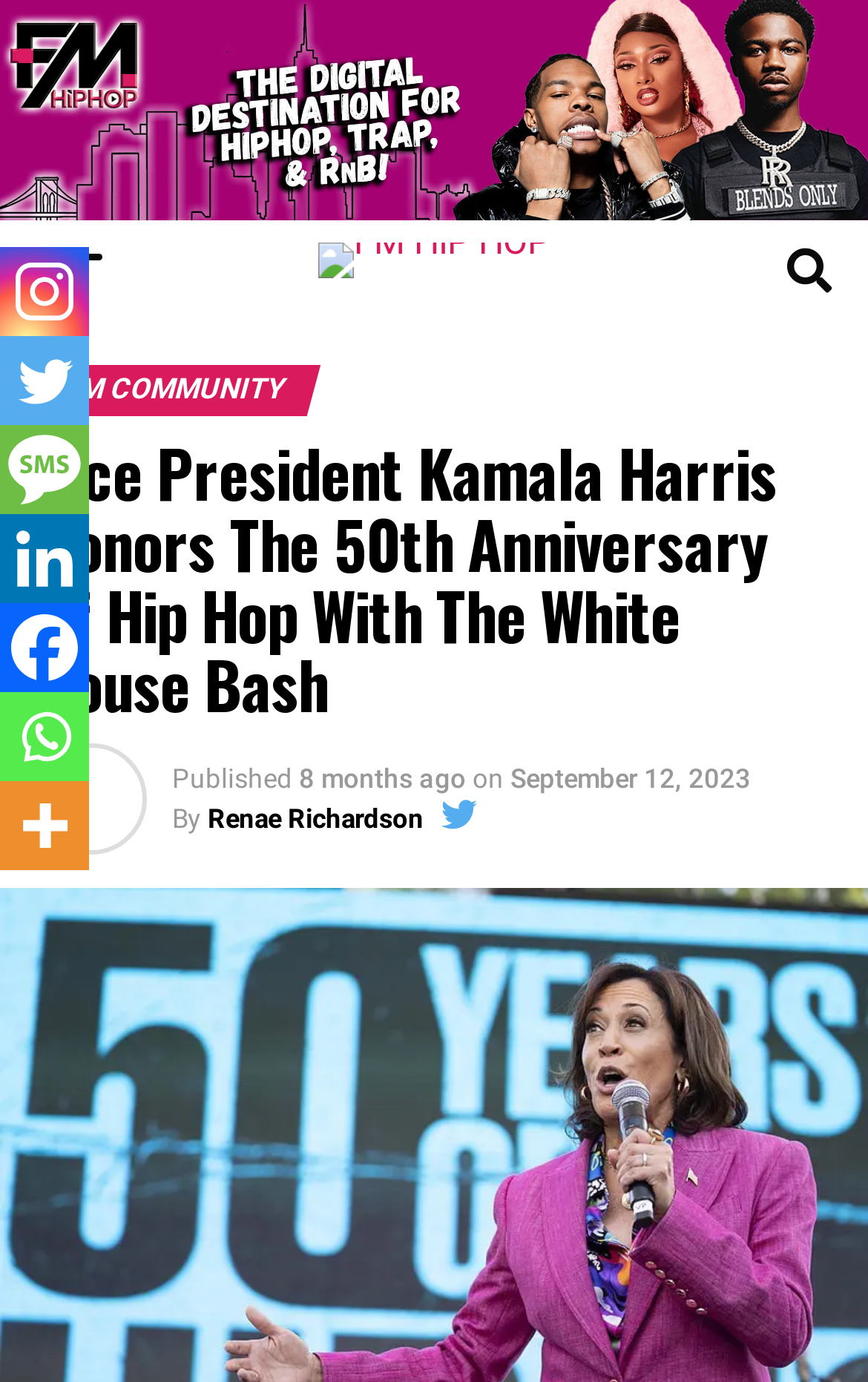Specify the bounding box coordinates for the region that must be clicked to perform the given instruction: "Follow Renae Richardson on the website".

[0.239, 0.581, 0.488, 0.604]